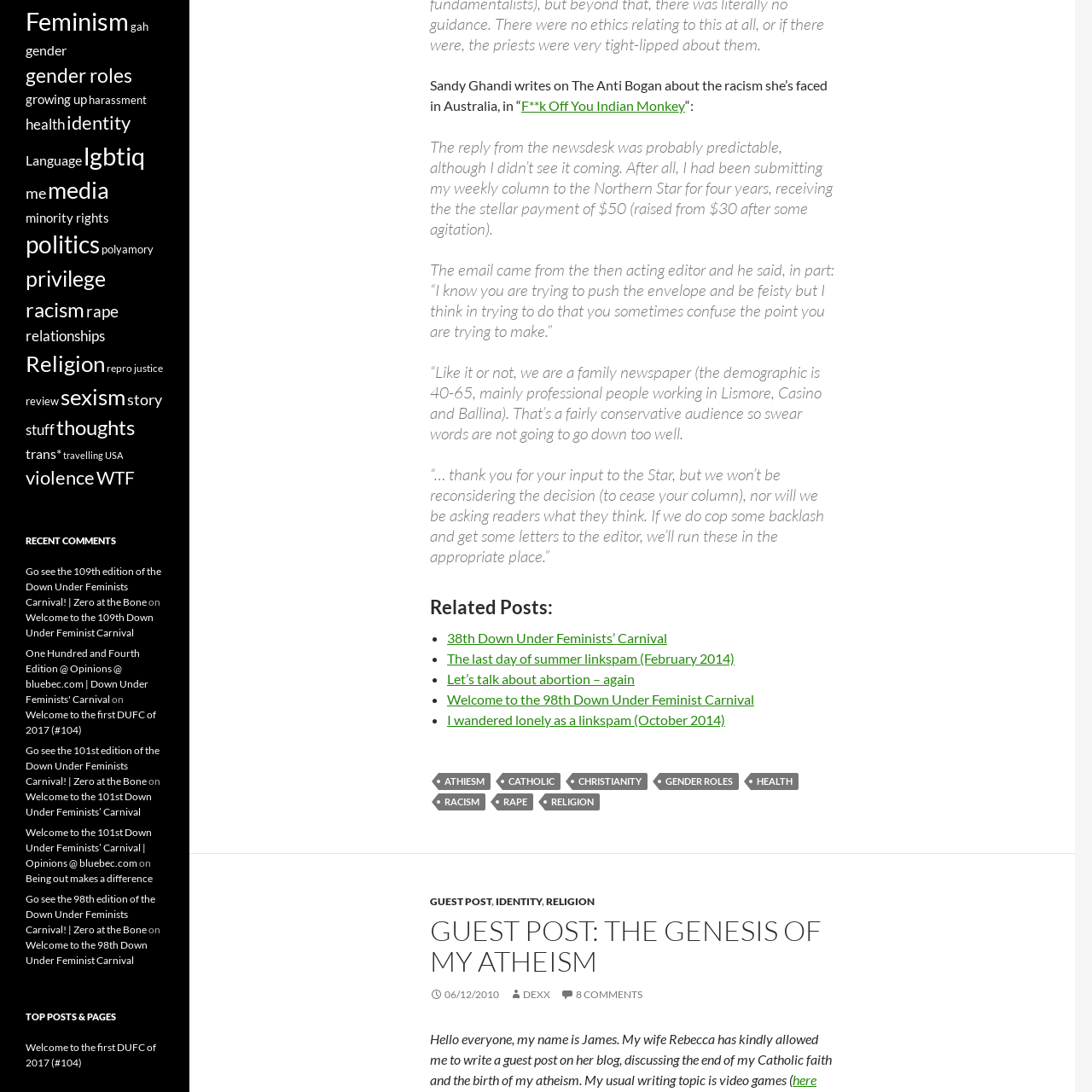Bounding box coordinates are specified in the format (top-left x, top-left y, bottom-right x, bottom-right y). All values are floating point numbers bounded between 0 and 1. Please provide the bounding box coordinate of the region this sentence describes: racism

[0.023, 0.272, 0.077, 0.295]